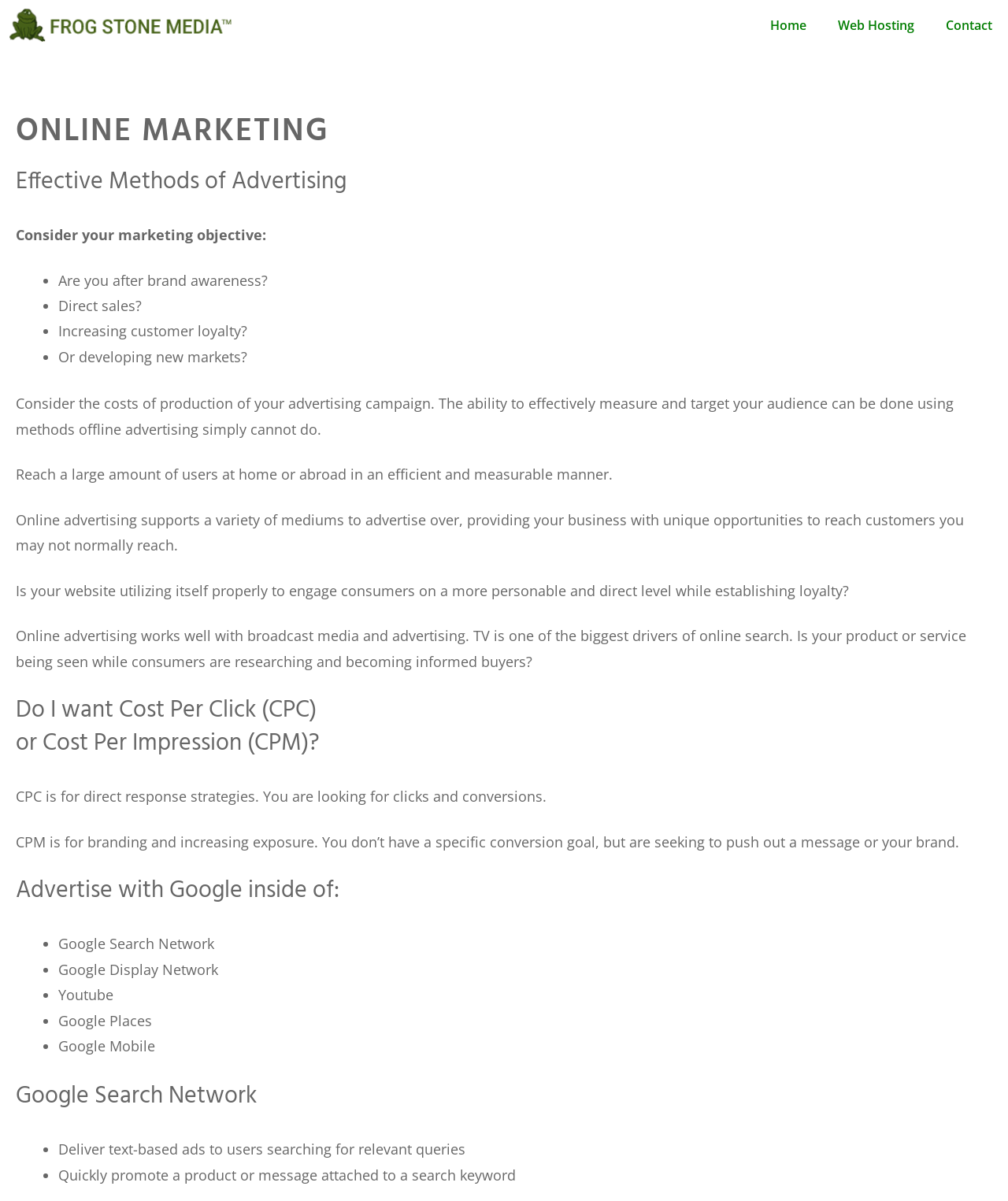Describe the webpage meticulously, covering all significant aspects.

The webpage is about online marketing with Frog Stone Media, a company that specializes in SEO and PPC marketing. At the top of the page, there is a navigation bar with four links: "Frog Stone Media", "Home", "Web Hosting", and "Contact". Below the navigation bar, there is a header section with two headings: "ONLINE MARKETING" and "Effective Methods of Advertising".

The main content of the page is divided into several sections. The first section discusses the importance of considering marketing objectives, such as brand awareness, direct sales, and customer loyalty. This section includes a list of four bullet points with corresponding text.

The next section talks about the benefits of online advertising, including the ability to effectively measure and target audiences, reach a large number of users, and support various mediums. This section consists of four paragraphs of text.

Following this, there is a section that discusses the difference between Cost Per Click (CPC) and Cost Per Impression (CPM) advertising strategies. This section includes two paragraphs of text, one for each strategy.

The next section is about advertising with Google, and it includes a list of five options: Google Search Network, Google Display Network, Youtube, Google Places, and Google Mobile. Each option has a corresponding bullet point and a brief description.

Finally, there is a section that provides more information about the Google Search Network, including two bullet points that describe its features.